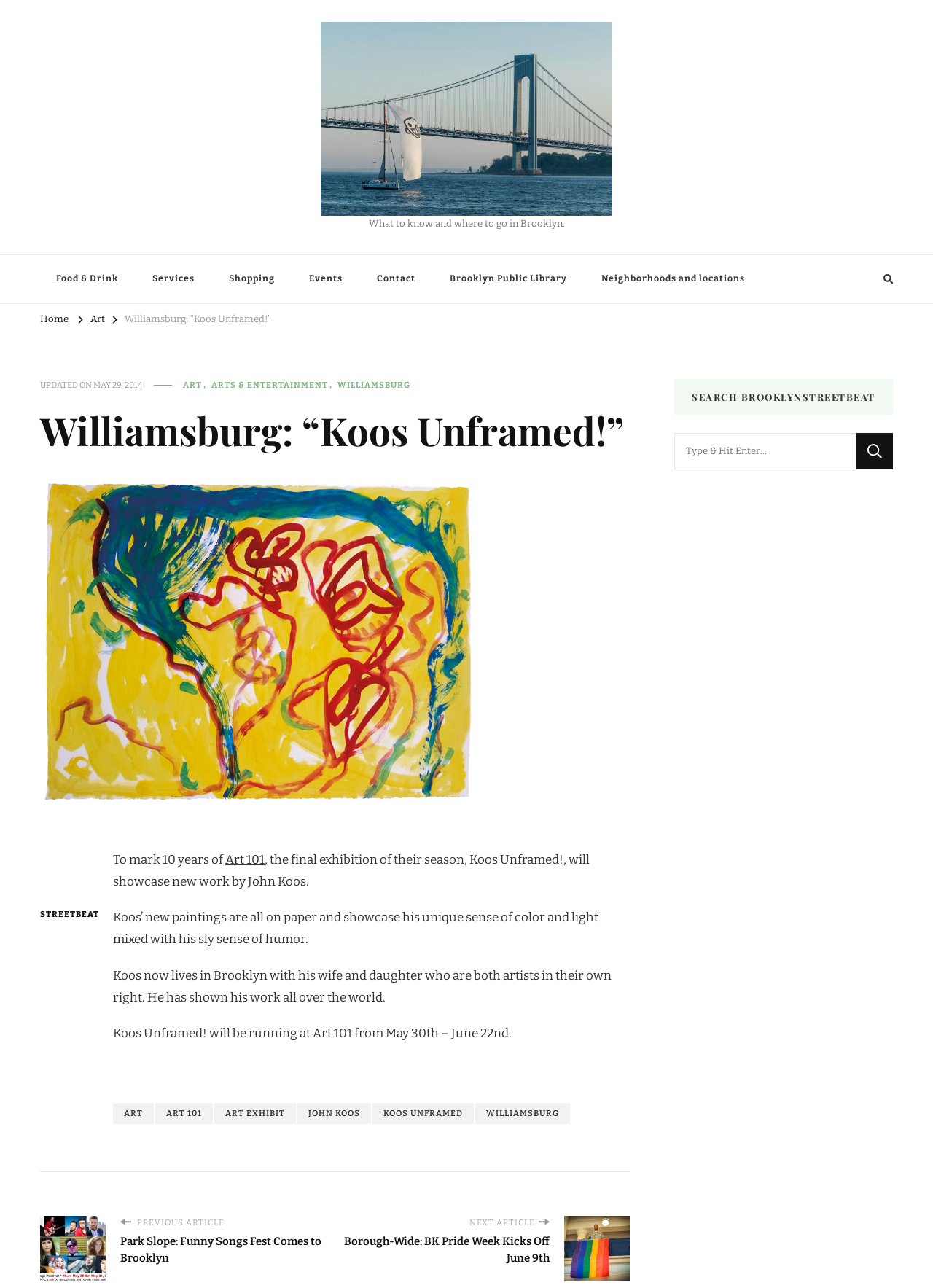Identify the bounding box for the UI element specified in this description: "streetbeat". The coordinates must be four float numbers between 0 and 1, formatted as [left, top, right, bottom].

[0.043, 0.659, 0.102, 0.716]